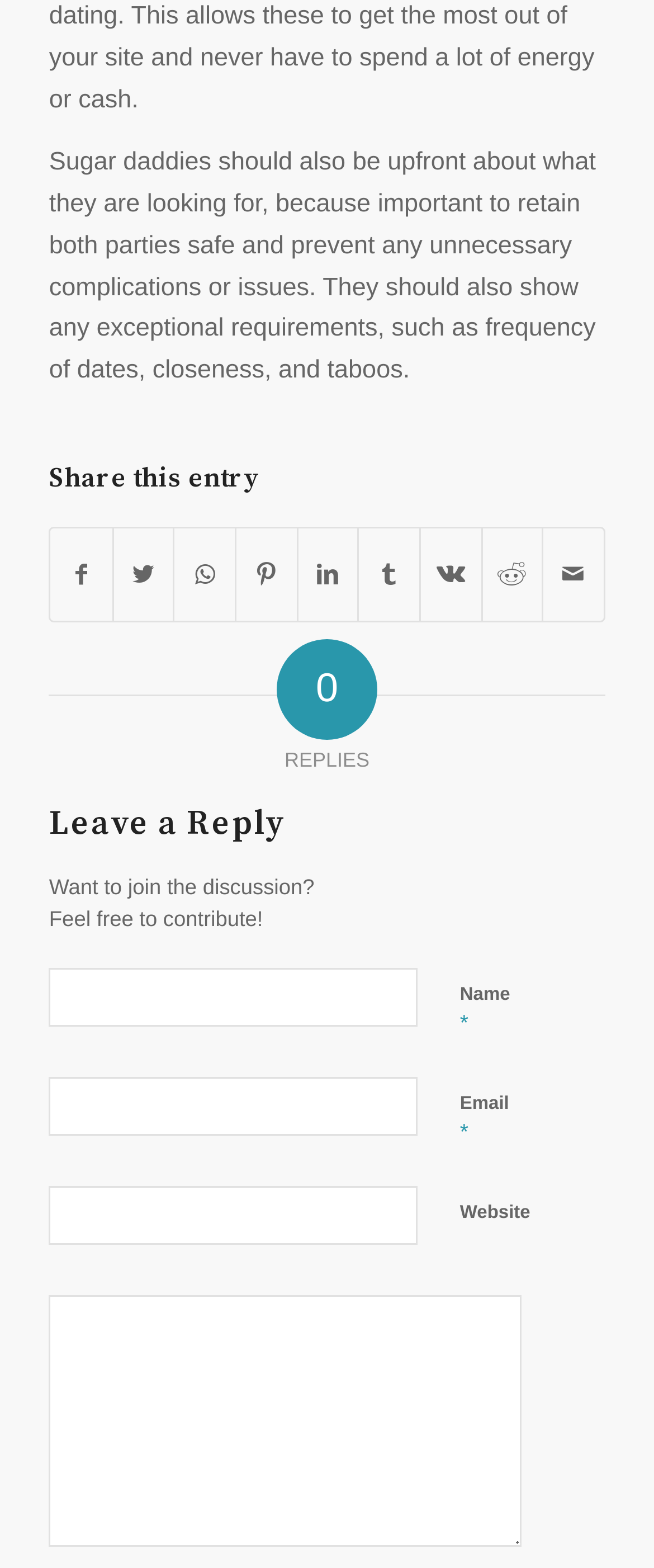What should sugar daddies be upfront about?
Please describe in detail the information shown in the image to answer the question.

According to the static text on the webpage, sugar daddies should be upfront about what they are looking for, which is important to retain both parties safe and prevent any unnecessary complications or issues.